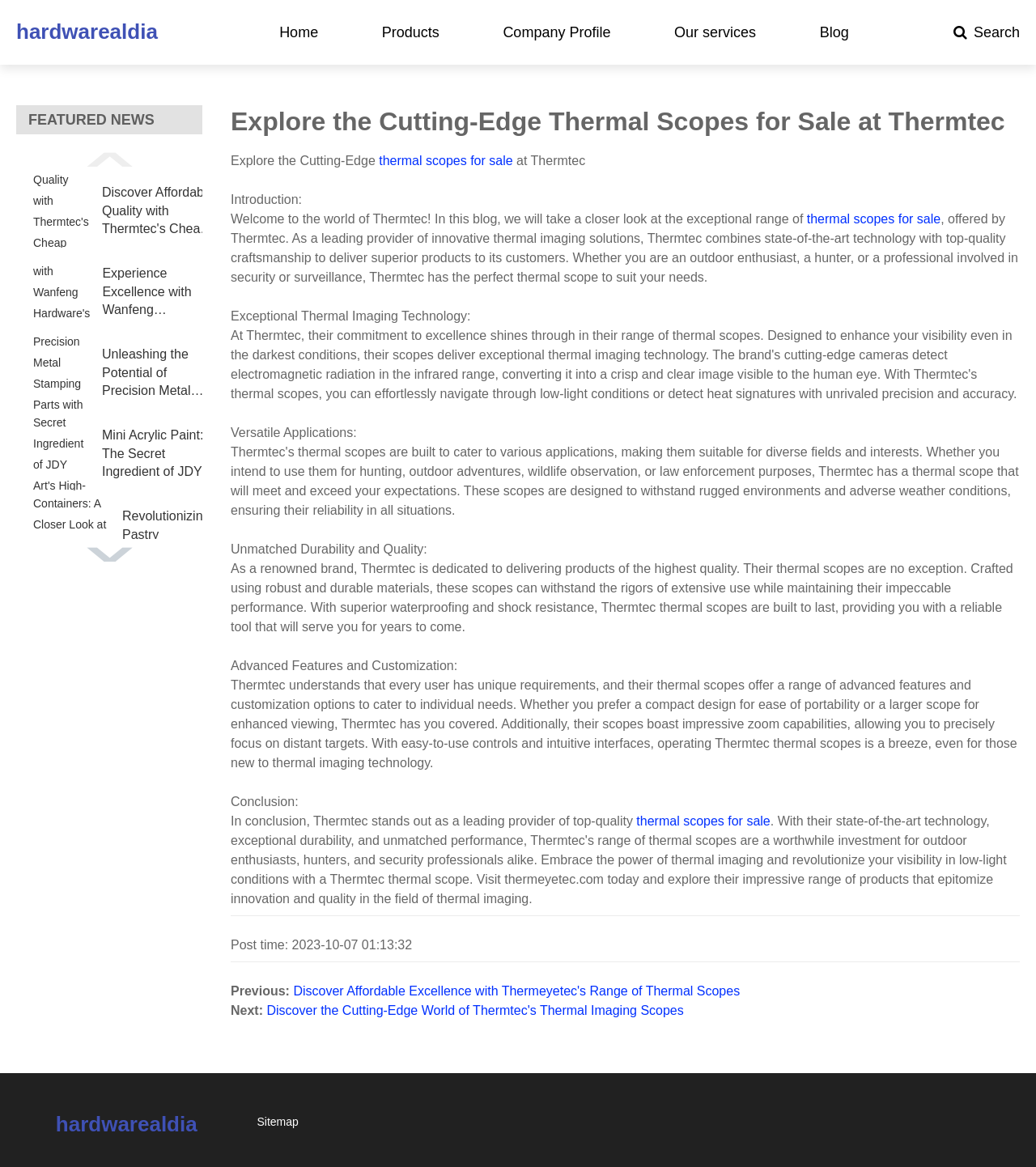Determine the bounding box coordinates for the area that should be clicked to carry out the following instruction: "Click the 'Discover Affordable Excellence with Thermeyetec's Range of Thermal Scopes' link".

[0.283, 0.843, 0.714, 0.855]